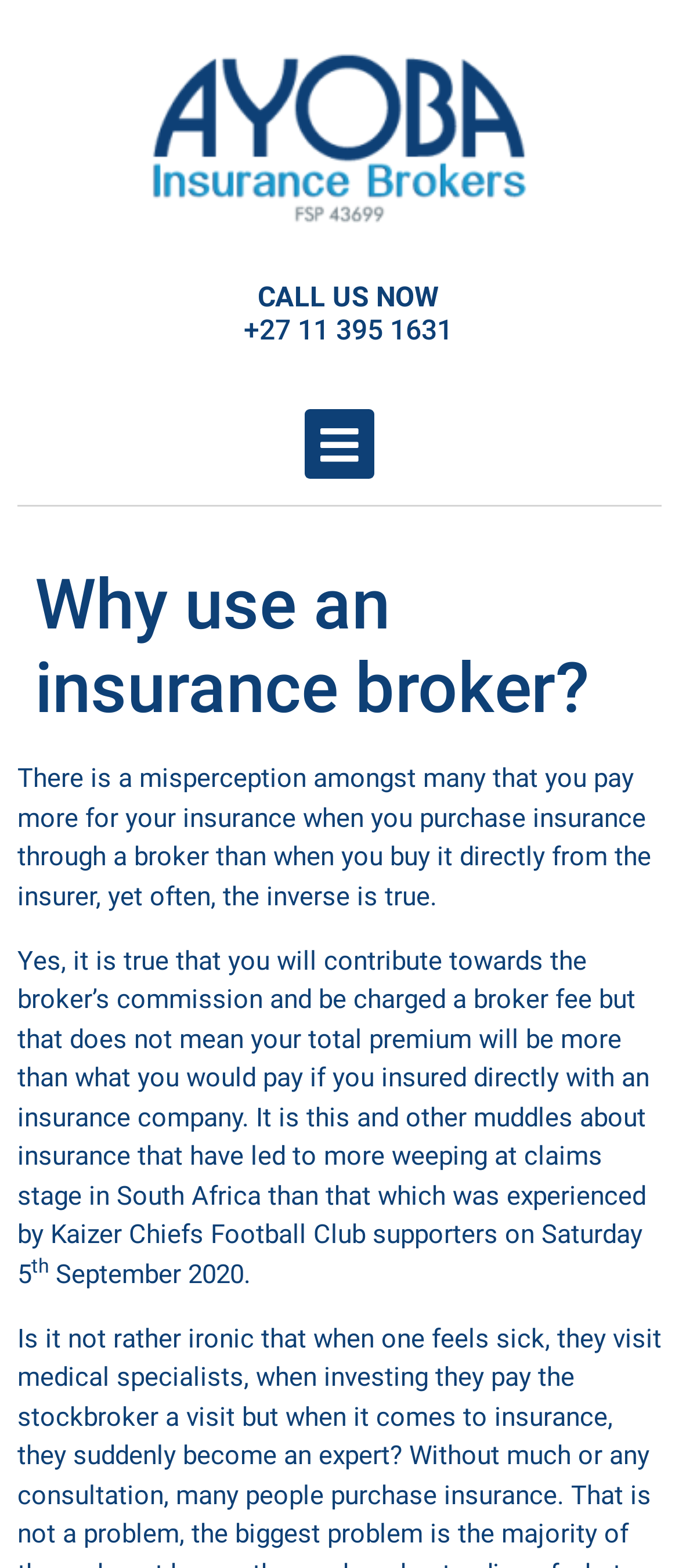Determine the bounding box coordinates for the UI element matching this description: "Blaisdell Ave Jamal Mitchell memorial".

None